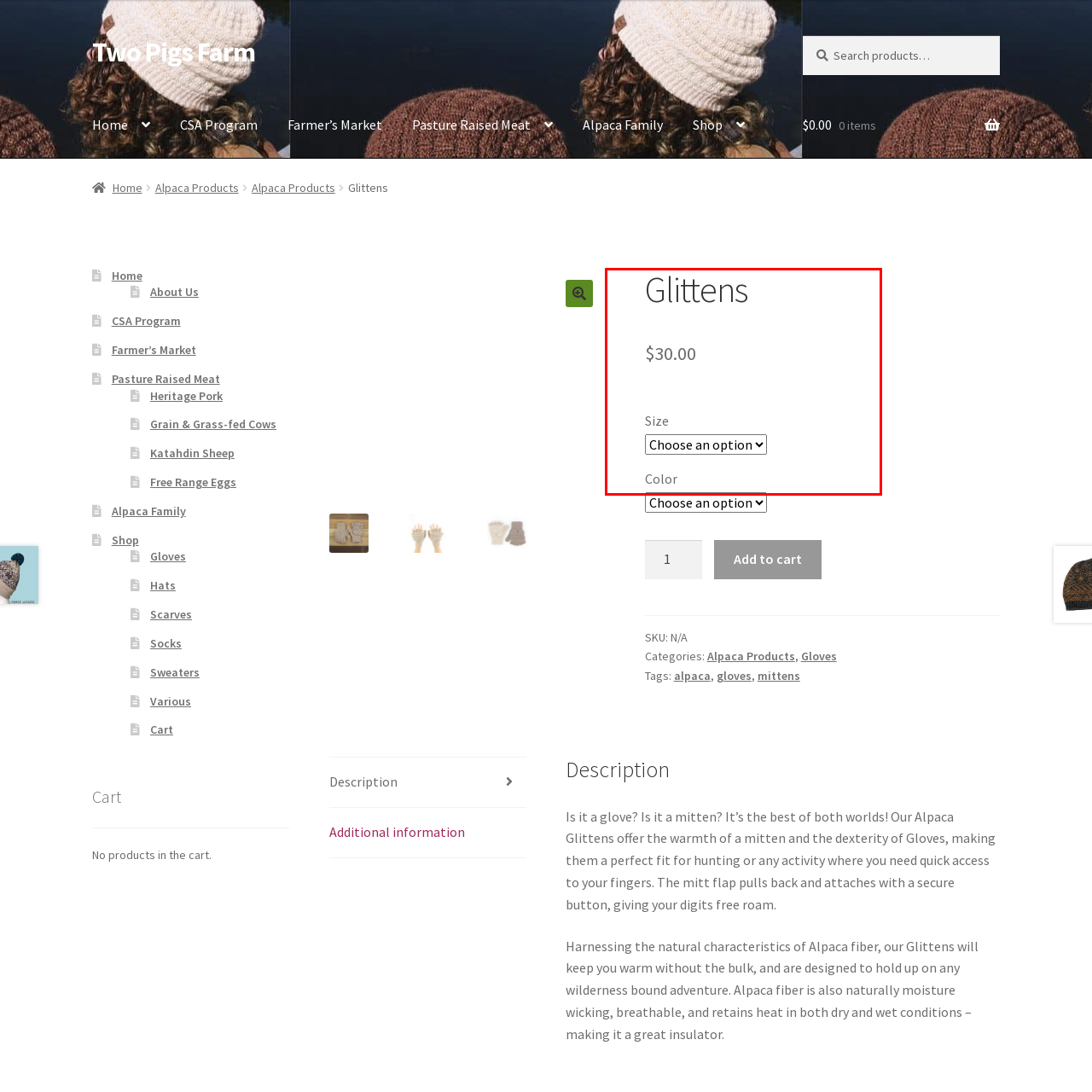What is the purpose of the dropdown menus?
Take a look at the image highlighted by the red bounding box and provide a detailed answer to the question.

The dropdown menus are included in the section to allow customers to customize their purchase by selecting their preferred size and color options for the Glittens.